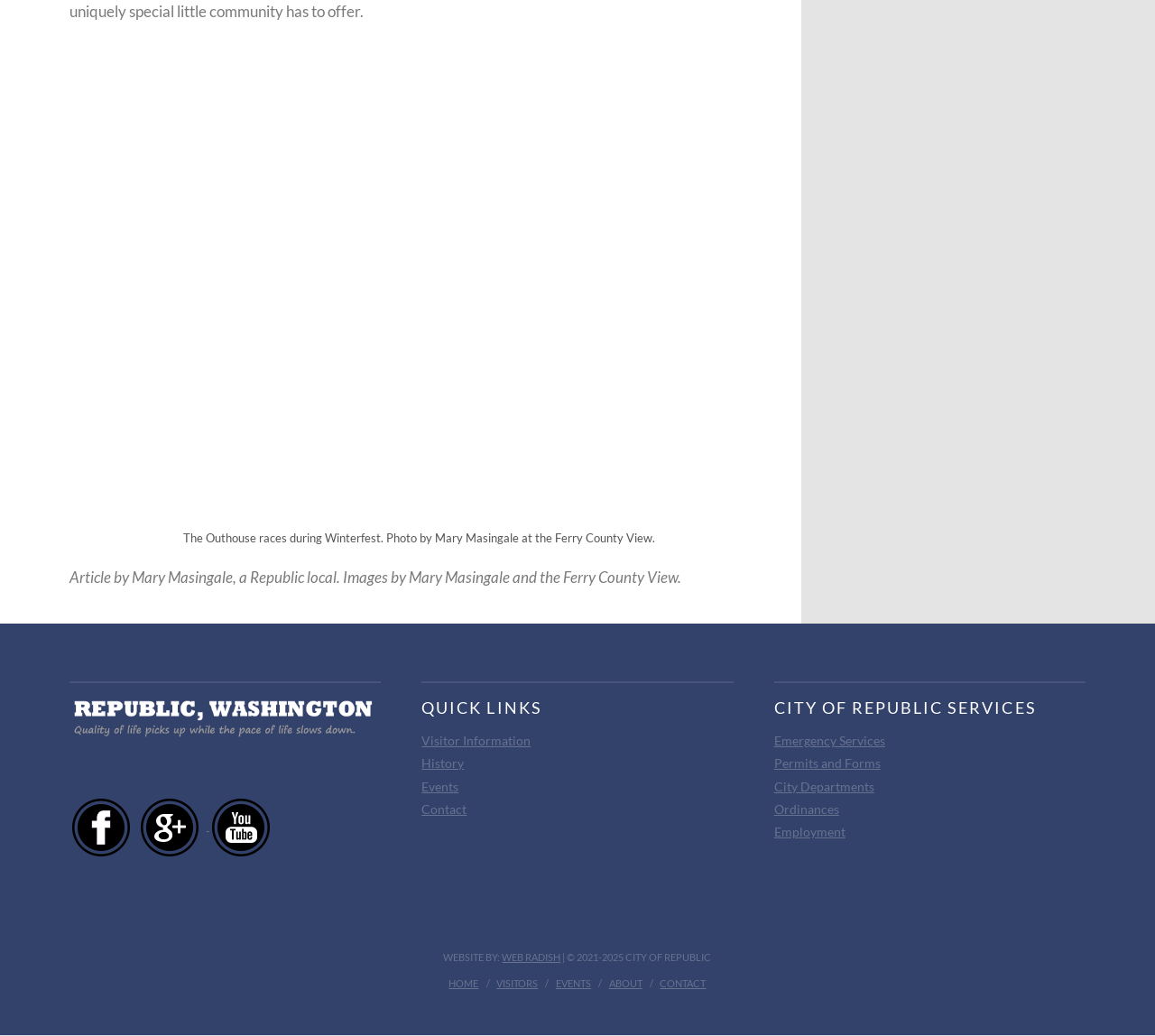Please study the image and answer the question comprehensively:
What is the name of the company that developed the website?

The static text at the bottom of the webpage mentions 'WEBSITE BY: WEB RADISH'. Therefore, the name of the company that developed the website is WEB RADISH.